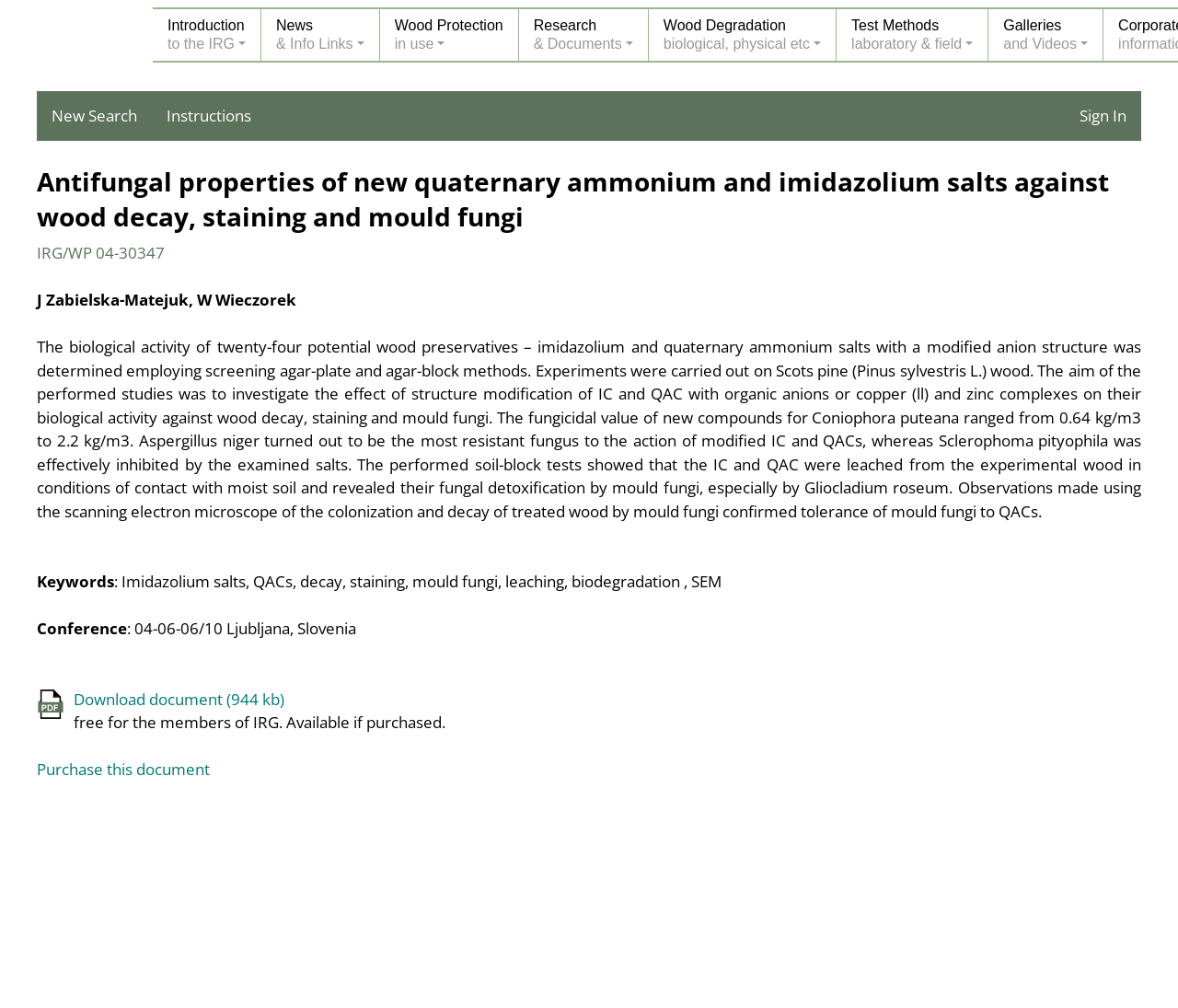Give a full account of the webpage's elements and their arrangement.

The webpage is about a research paper titled "Antifungal properties of new quaternary ammonium and imidazolium salts against wood decay, staining and mould fungi". At the top left corner, there is a navigation menu with links to "Home" and several buttons with dropdown menus, including "Introduction to the IRG", "News & Info Links", "Wood Protection in use", and others. 

Below the navigation menu, there are three links: "New Search", "Instructions", and "Sign In", aligned horizontally. The title of the research paper is displayed prominently, followed by the paper's ID "IRG/WP 04-30347" and the authors' names "J Zabielska-Matejuk, W Wieczorek". 

The main content of the webpage is a summary of the research paper, which describes the biological activity of imidazolium and quaternary ammonium salts as potential wood preservatives. The text is divided into paragraphs and includes technical terms and data. 

At the bottom of the page, there are several sections, including "Keywords" with a list of relevant terms, "Conference" with the date and location of the conference, and a section with links to download or purchase the document.